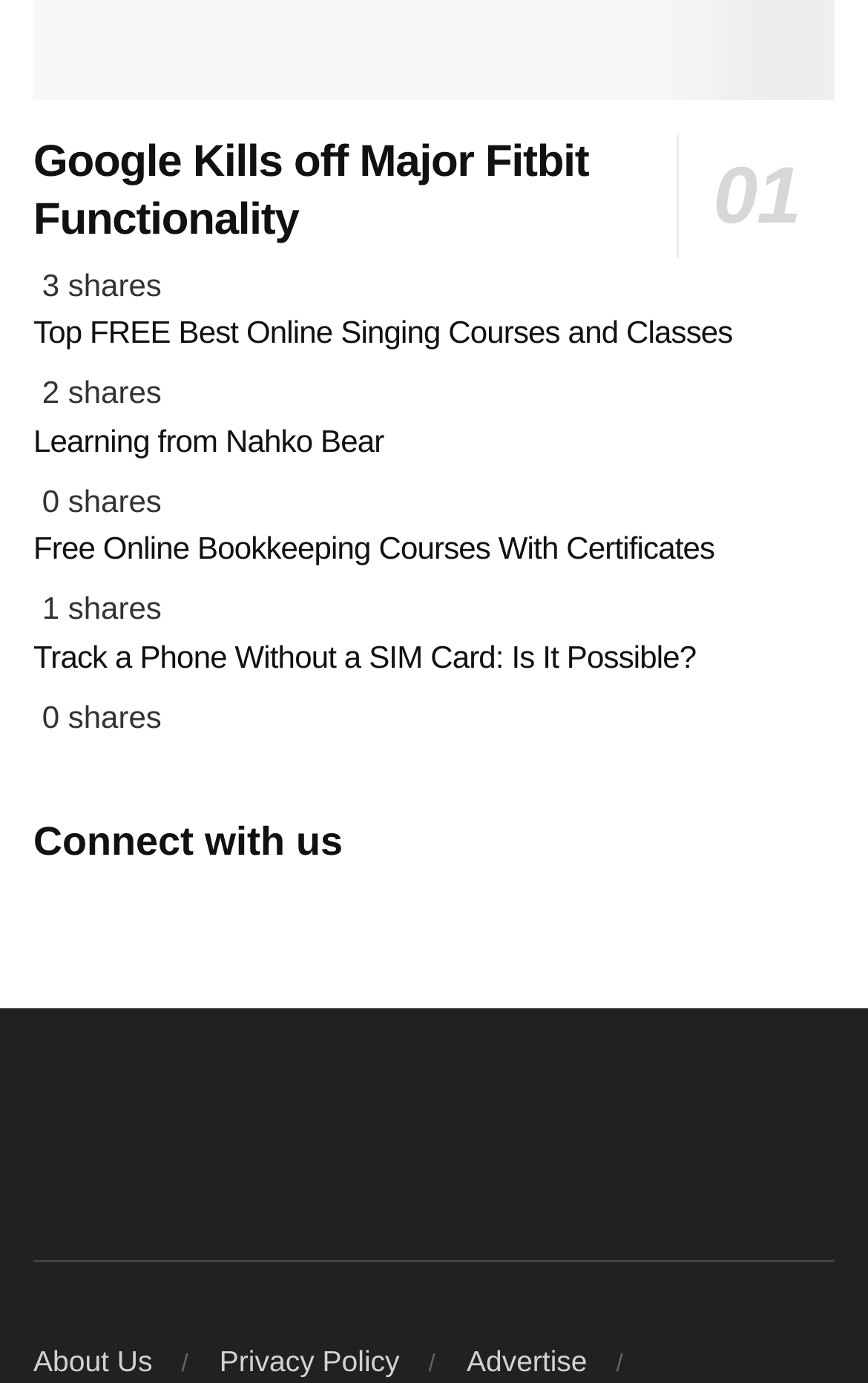Please provide a comprehensive response to the question based on the details in the image: What is the topic of the fourth article?

The fourth article's topic can be found in the heading element with the text '04 Free Online Bookkeeping Courses With Certificates'.